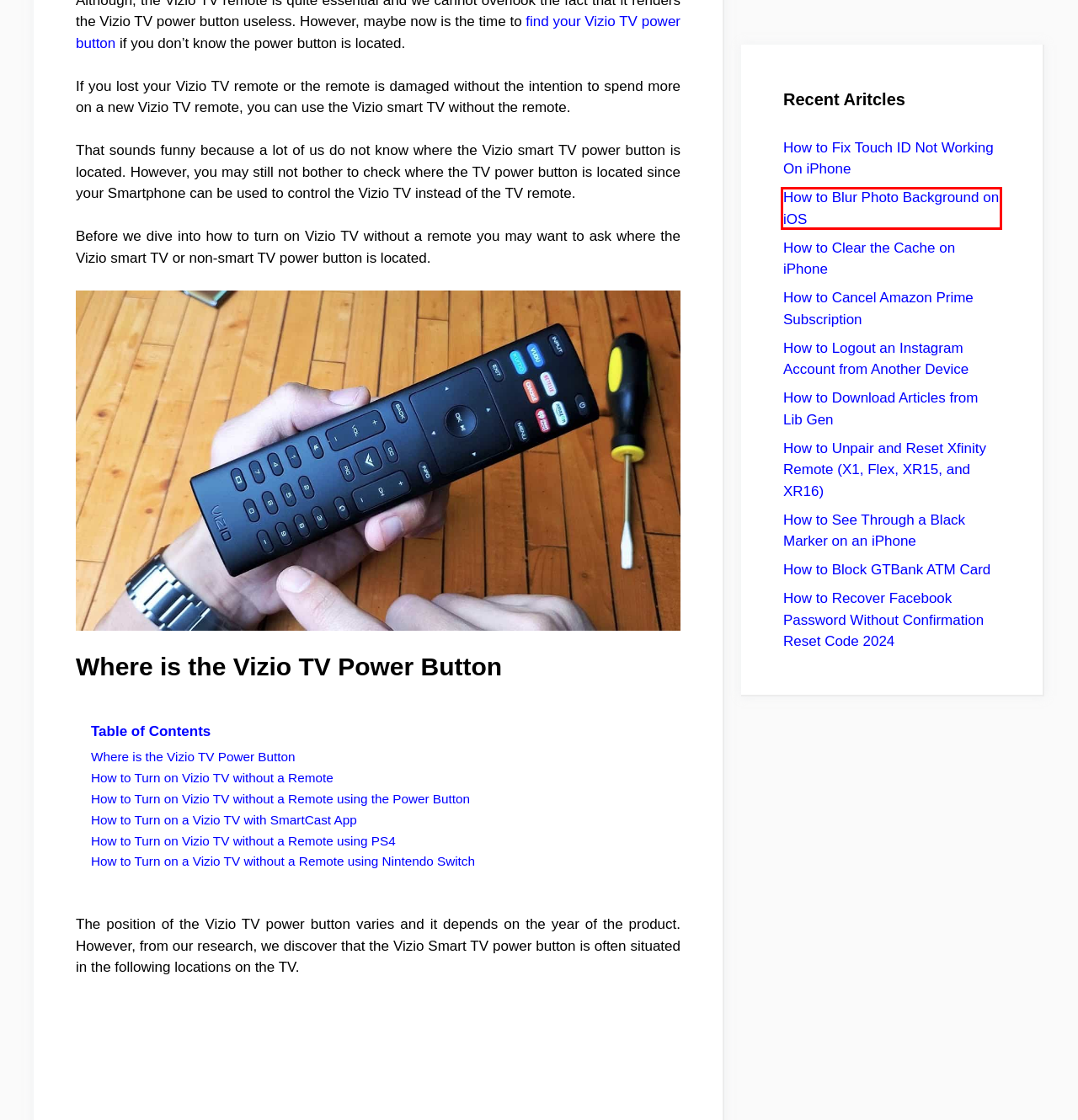You have a screenshot of a webpage with a red rectangle bounding box. Identify the best webpage description that corresponds to the new webpage after clicking the element within the red bounding box. Here are the candidates:
A. How to Block GTBank ATM Card - Gadgetswright
B. How to Blur Photos on iPhone - Gadgetswright
C. Where to Find the Vizio TV Power Button - Gadgetswright
D. How to Cancel Subscriptions on Amazon Prime Video
E. How to See Through Black Marker on iPhone - Gadgetswright
F. How to Recover Facebook Password Without Confirmation Reset Code
G. How to Logout of Instagram on All Devices
H. How to Clear Cache on iPhone - Gadgetswright

B